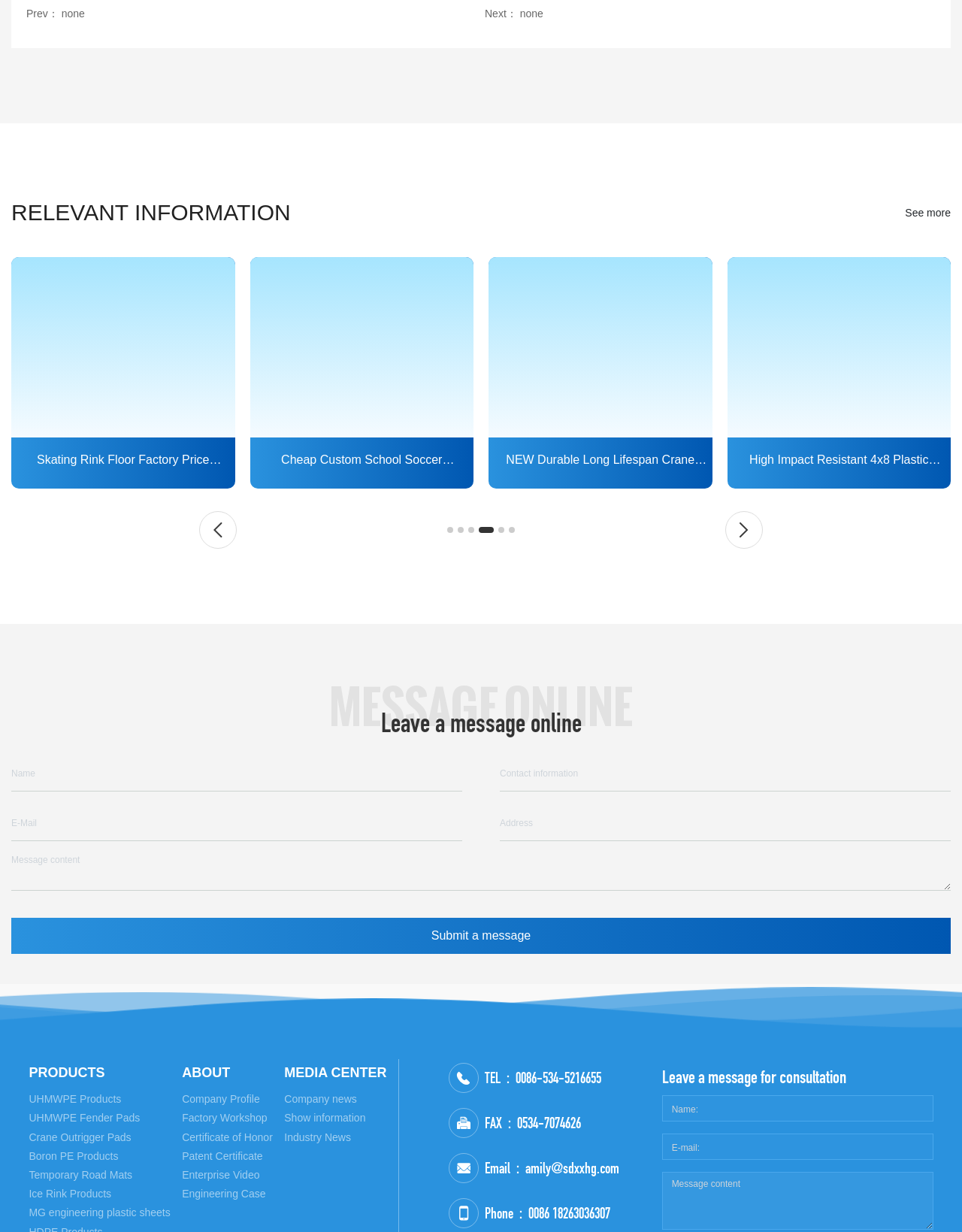Show the bounding box coordinates of the element that should be clicked to complete the task: "Click the 'Previous slide' button".

[0.207, 0.415, 0.246, 0.446]